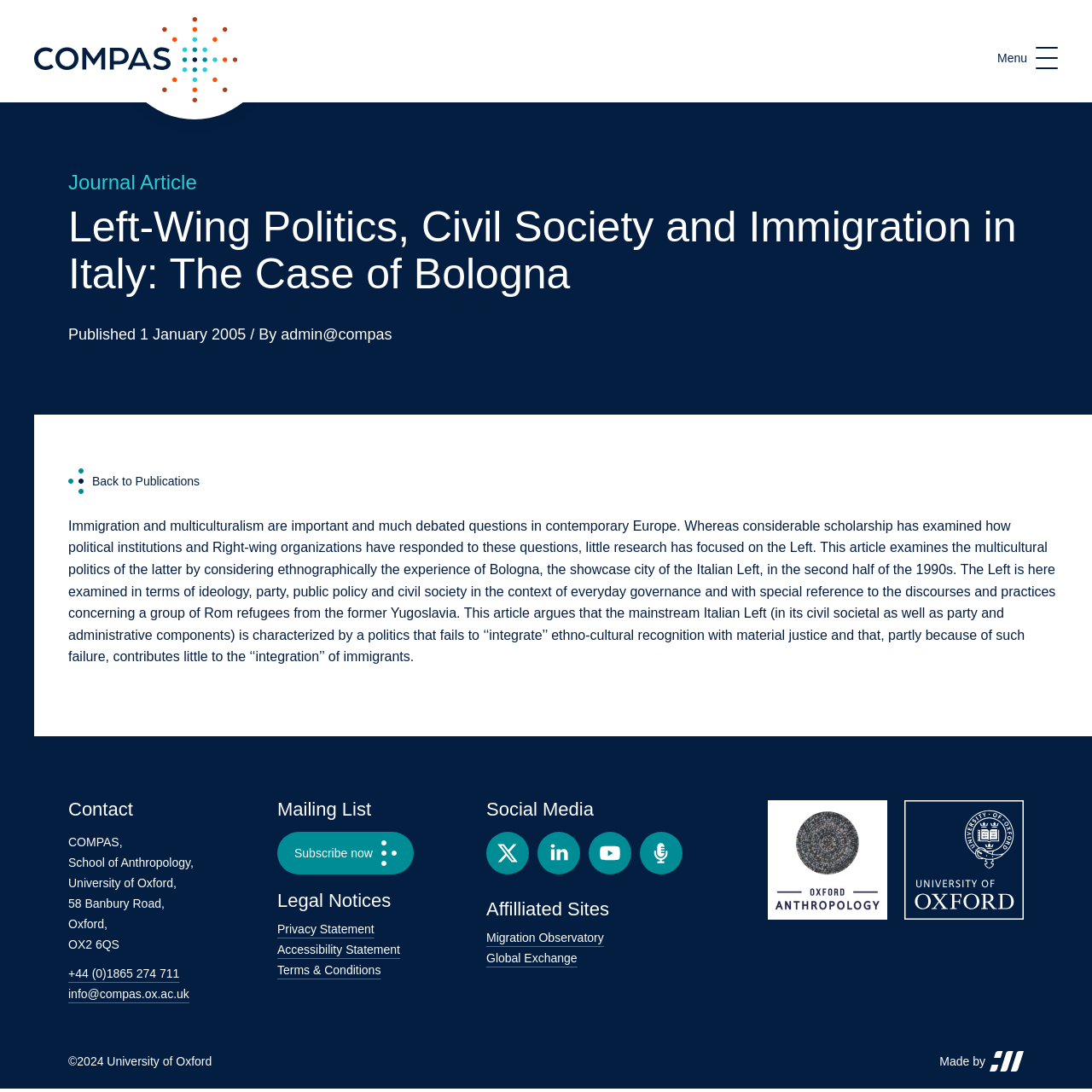Please indicate the bounding box coordinates for the clickable area to complete the following task: "View Journal Article". The coordinates should be specified as four float numbers between 0 and 1, i.e., [left, top, right, bottom].

[0.062, 0.156, 0.18, 0.177]